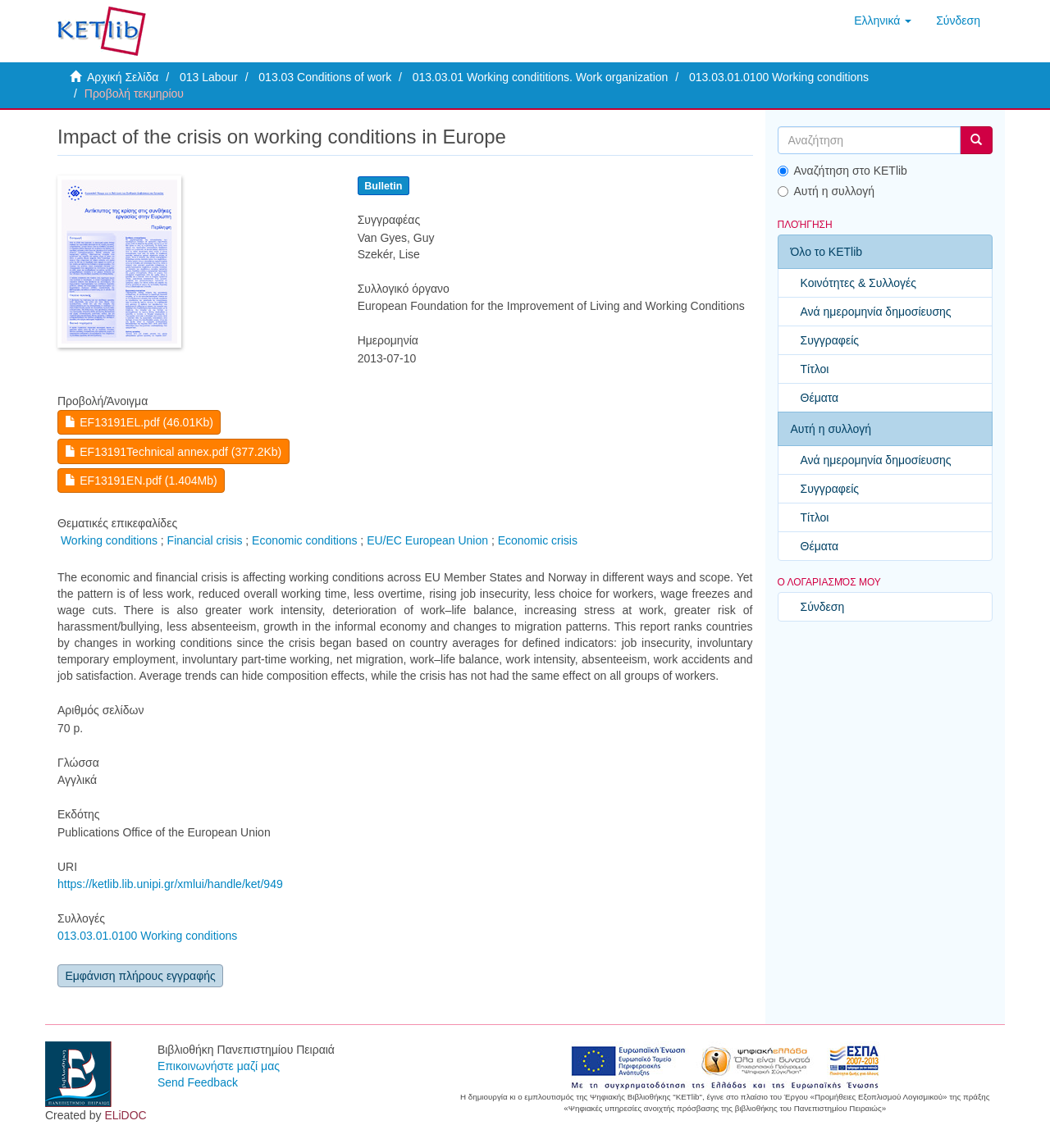Explain the webpage in detail.

This webpage is about the impact of the crisis on working conditions in Europe. At the top, there is a heading with the title of the webpage, accompanied by a small image and a link. Below this, there are several links and buttons, including a language selection option and a login button.

The main content of the webpage is divided into sections, each with its own heading. The first section provides an overview of the report, including the authors, publication date, and a brief summary of the content. This section also includes links to download the report in different formats.

The next section lists the thematic headings, which include working conditions, financial crisis, economic conditions, and more. Each of these headings is a link that likely leads to more information on the topic.

Following this, there is a long paragraph of text that summarizes the report's findings on the impact of the crisis on working conditions in Europe. This is accompanied by a heading that indicates the number of pages in the report.

The webpage also includes a search function, located on the right-hand side, which allows users to search the KETlib database. Below this, there are links to browse the database by community and collection, as well as by author, title, and subject.

Further down the page, there are links to access the user's account and to provide feedback on the webpage. At the very bottom, there is information about the creation of the KETlib digital library and a link to the ELiDOC website.